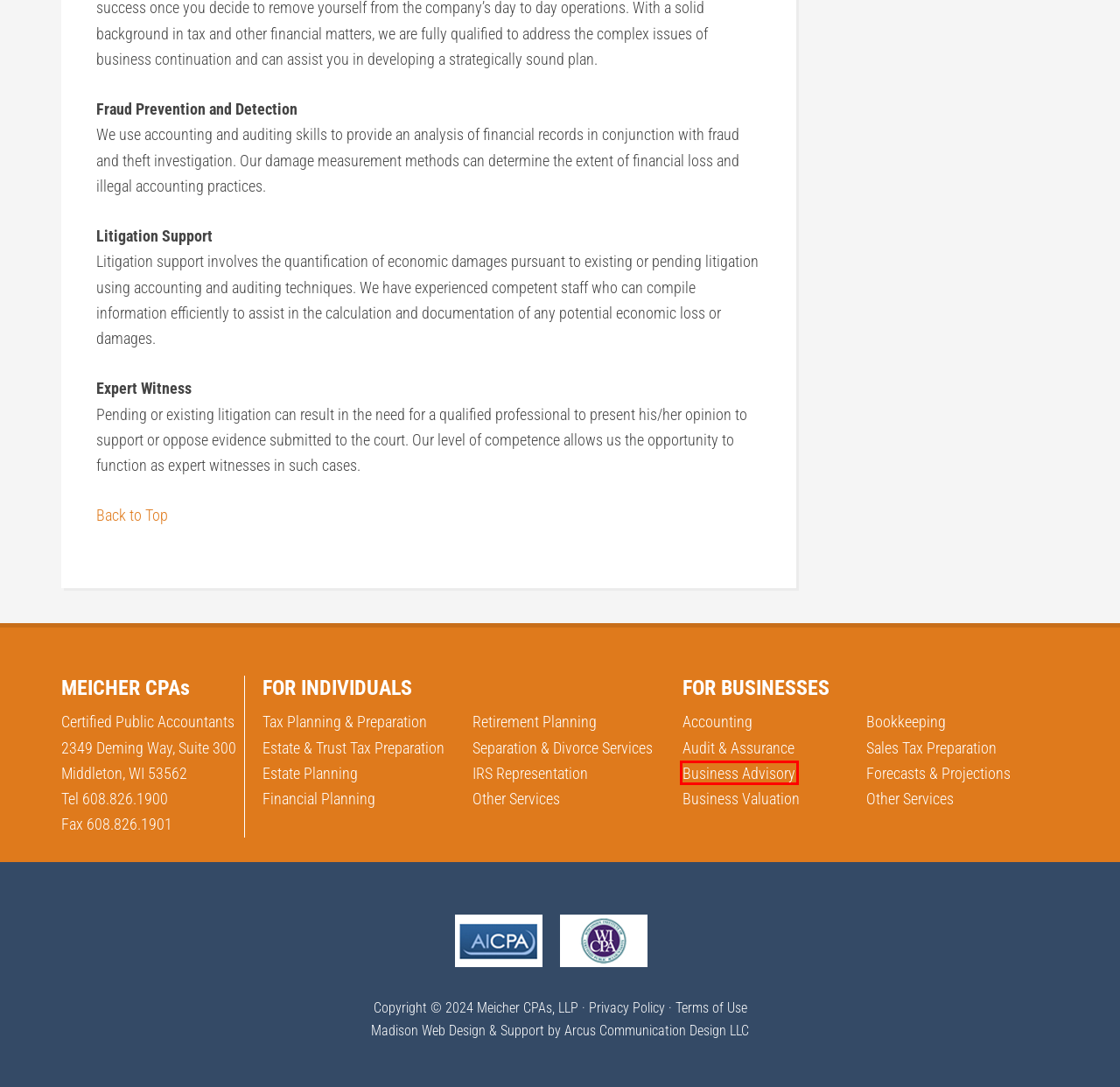A screenshot of a webpage is given, featuring a red bounding box around a UI element. Please choose the webpage description that best aligns with the new webpage after clicking the element in the bounding box. These are the descriptions:
A. E-Newsletter Subscription
B. 2021 Madison’s People’s Choice for Best Accountant
C. Accounting
D. Terms of Use
E. Tax Planning & Preparation
F. Business Advisory
G. Audit & Assurance
H. Business Valuation

F